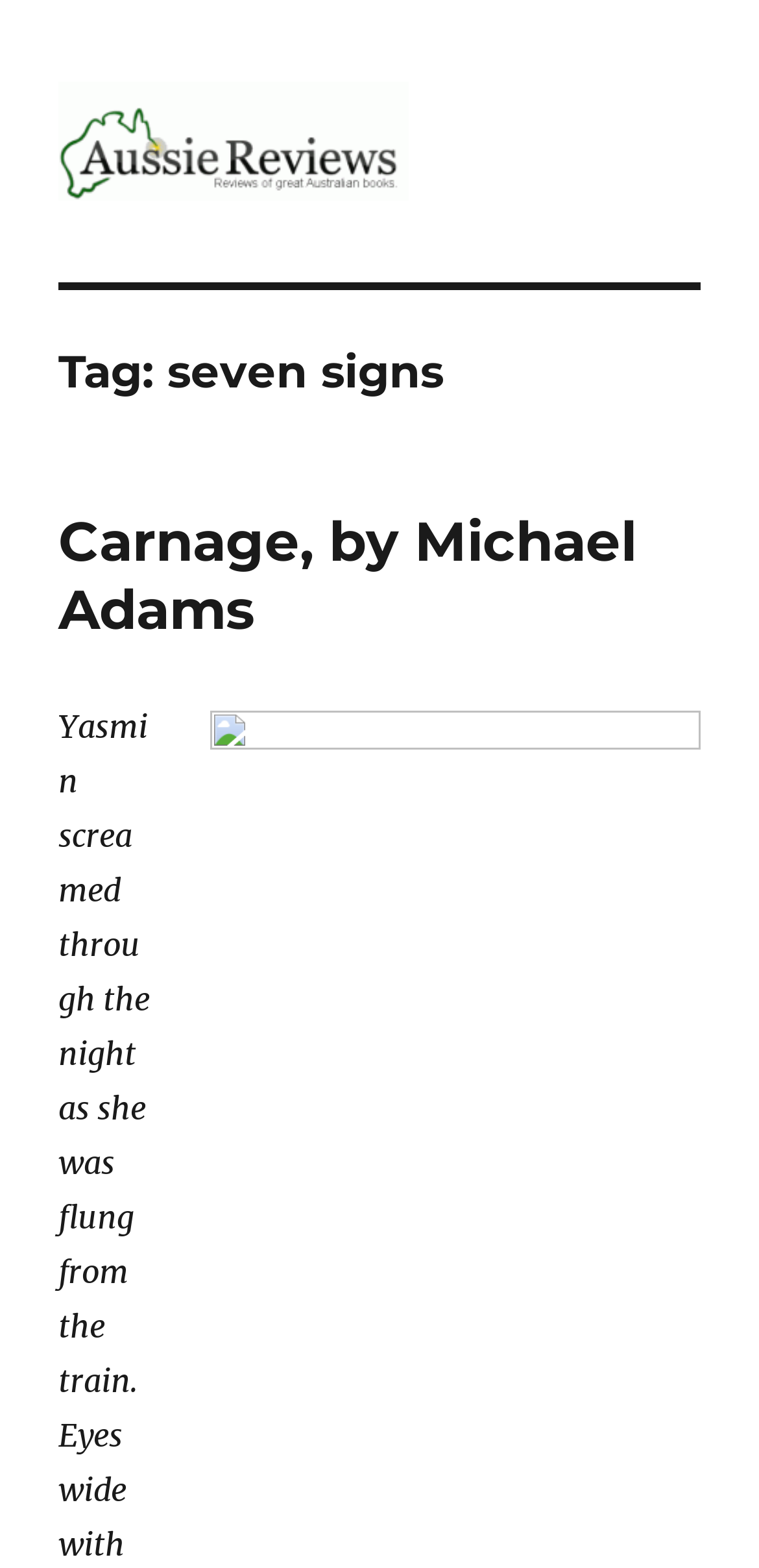Is there an image on the webpage?
Relying on the image, give a concise answer in one word or a brief phrase.

Yes